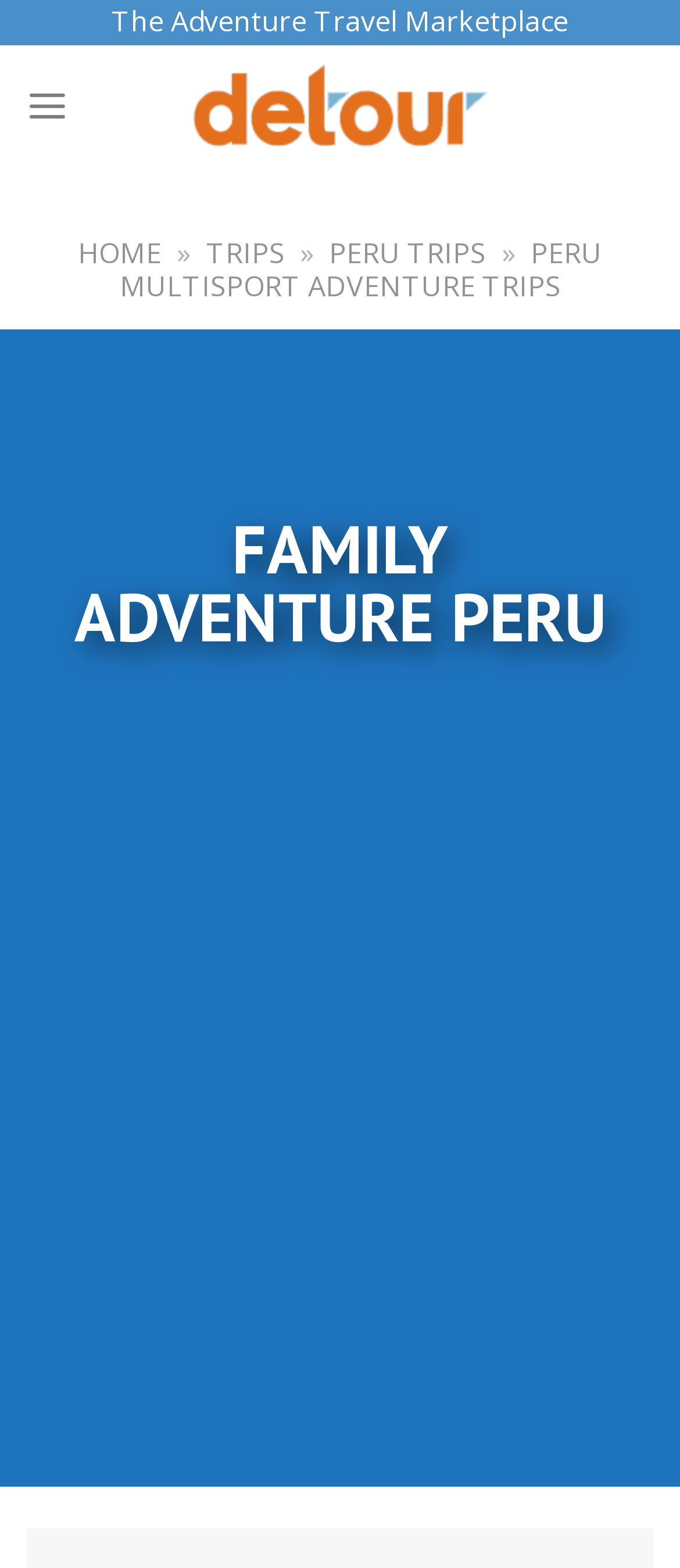What is the position of the 'Menu' link on the webpage?
Using the details shown in the screenshot, provide a comprehensive answer to the question.

I compared the y1 and y2 coordinates of the 'Menu' link element with other elements and found that it has a relatively small y1 value, indicating that it is located at the top of the webpage. Its x1 value is also relatively small, indicating that it is located on the left side of the webpage.